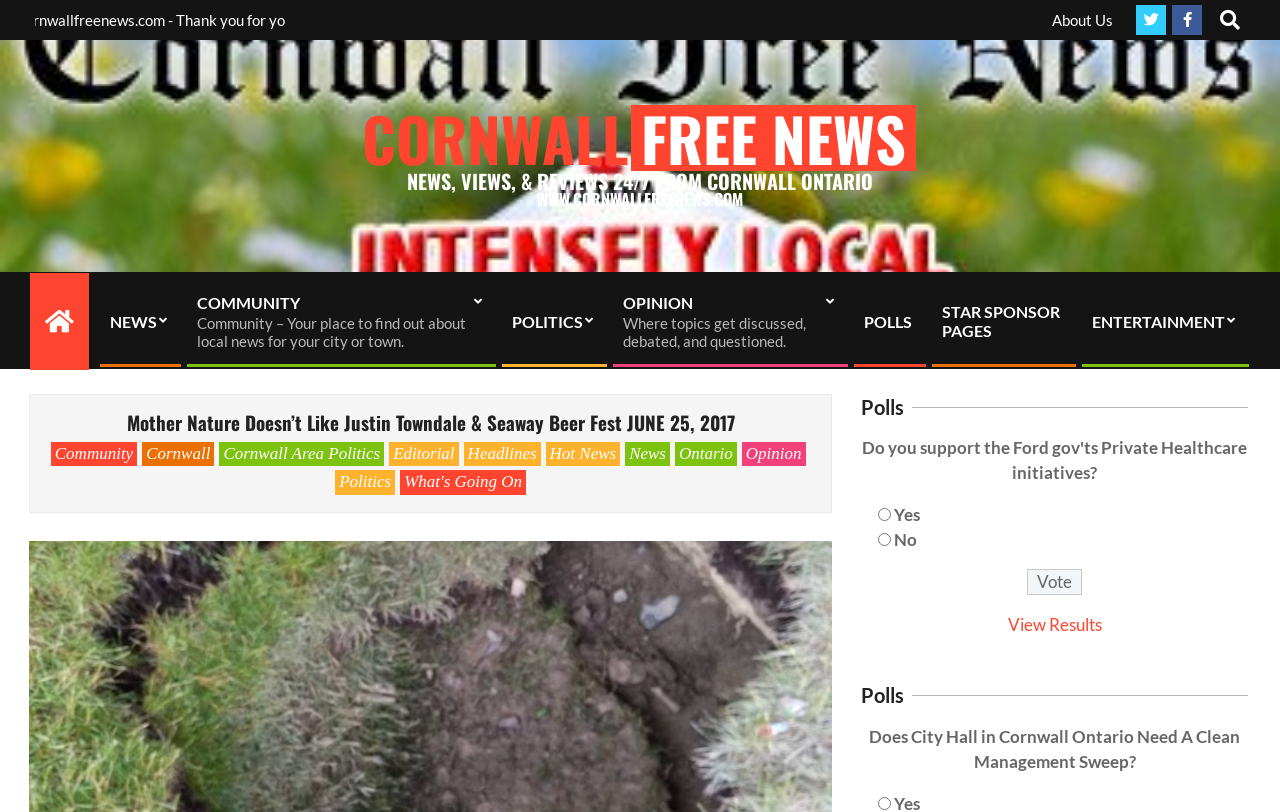Answer the question using only a single word or phrase: 
What is the name of the news website?

Cornwall Free News